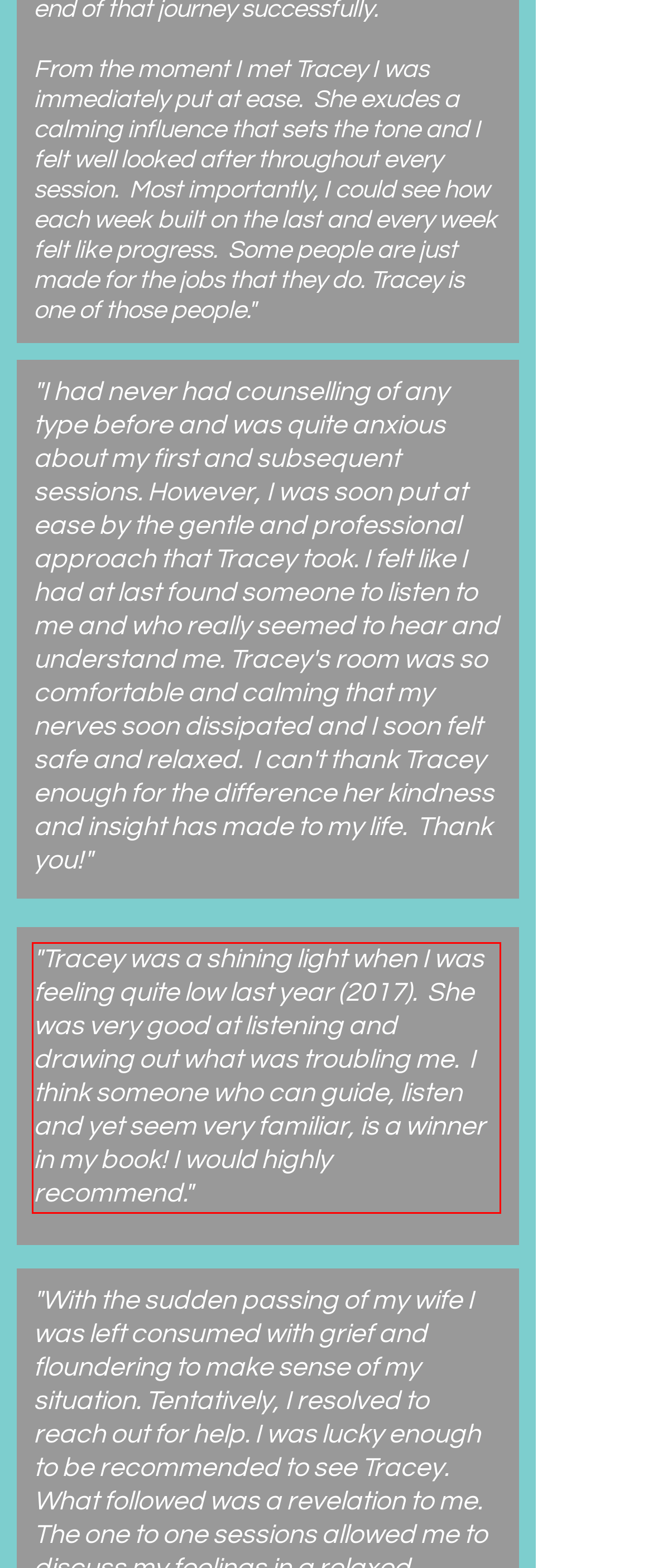With the provided screenshot of a webpage, locate the red bounding box and perform OCR to extract the text content inside it.

"Tracey was a shining light when I was feeling quite low last year (2017). She was very good at listening and drawing out what was troubling me. I think someone who can guide, listen and yet seem very familiar, is a winner in my book! I would highly recommend."